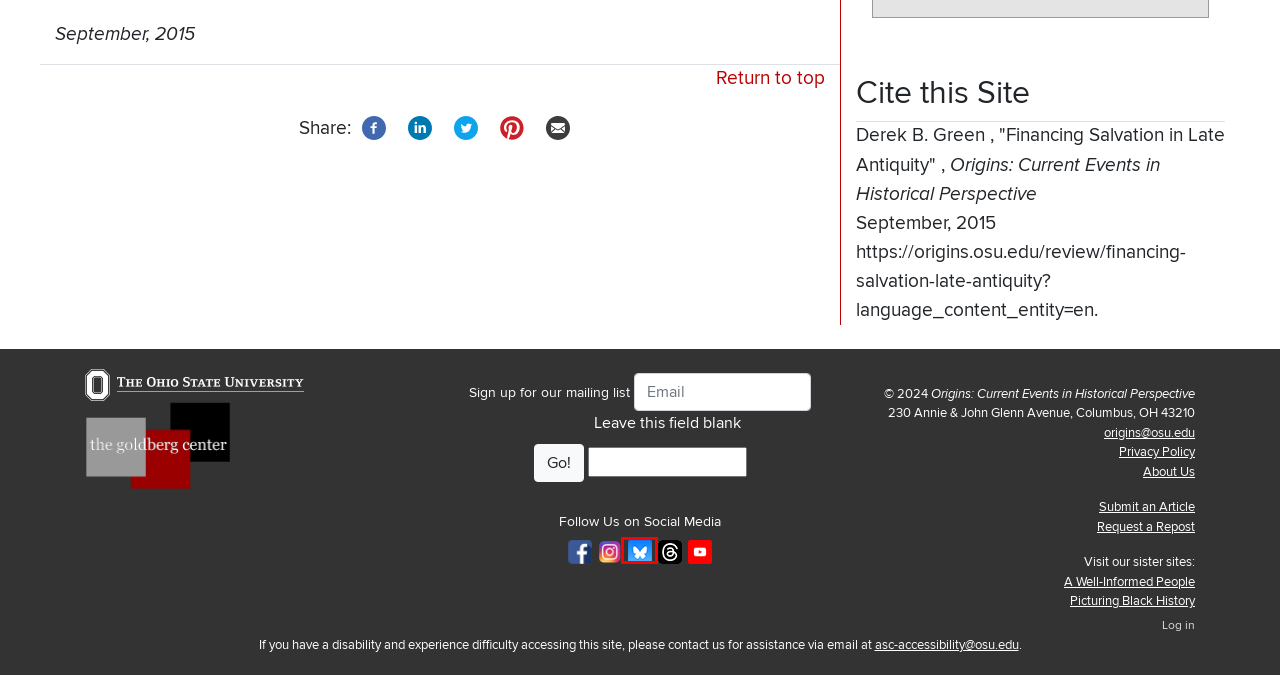You are given a webpage screenshot where a red bounding box highlights an element. Determine the most fitting webpage description for the new page that loads after clicking the element within the red bounding box. Here are the candidates:
A. Buckeye Link
B. A Well-Informed People | Examining Political & Social Issues
C. Search A to Z List of sites | Ohio State
D. @originsosu.bsky.social on Bluesky
E. Microsoft 365 | Office of Technology and Digital Innovation
F. Search | Ohio State
G. Homepage - Picturing Black History
H. Home | The Ohio State University

D